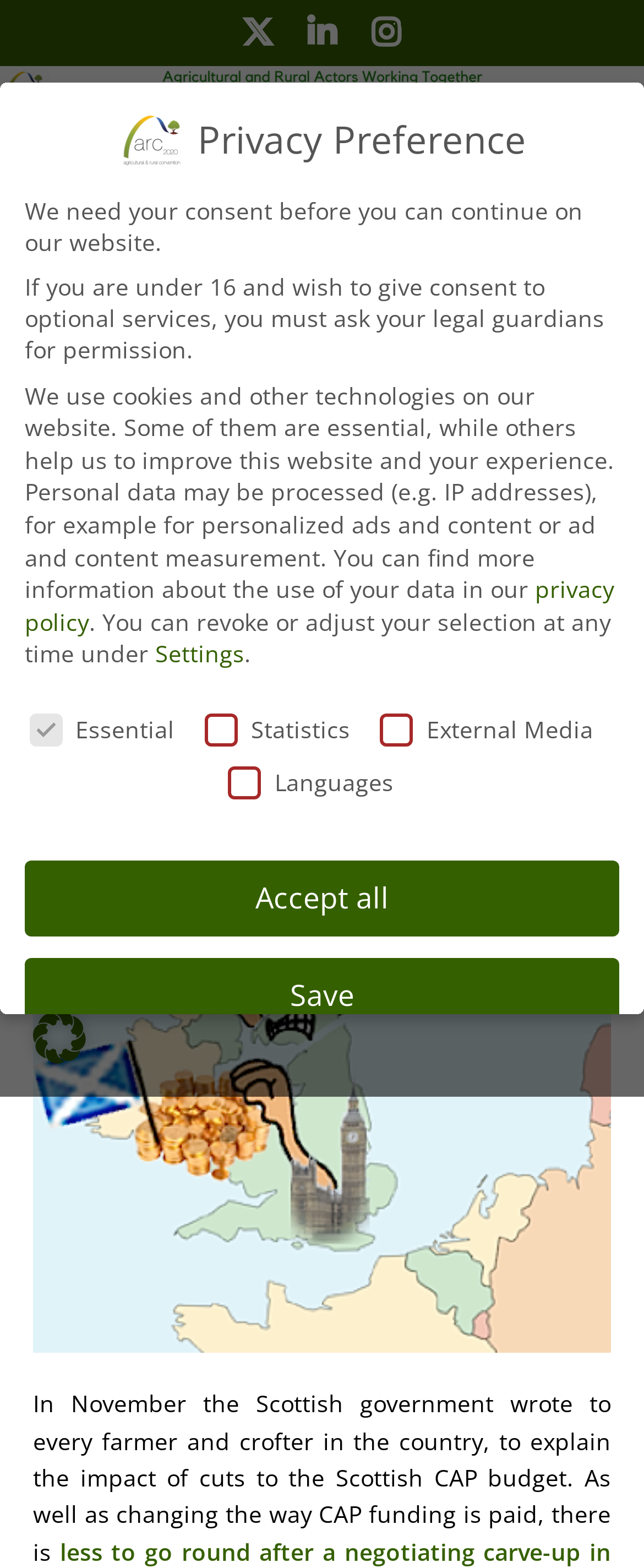Please determine the bounding box coordinates of the element's region to click for the following instruction: "Get remote support".

None